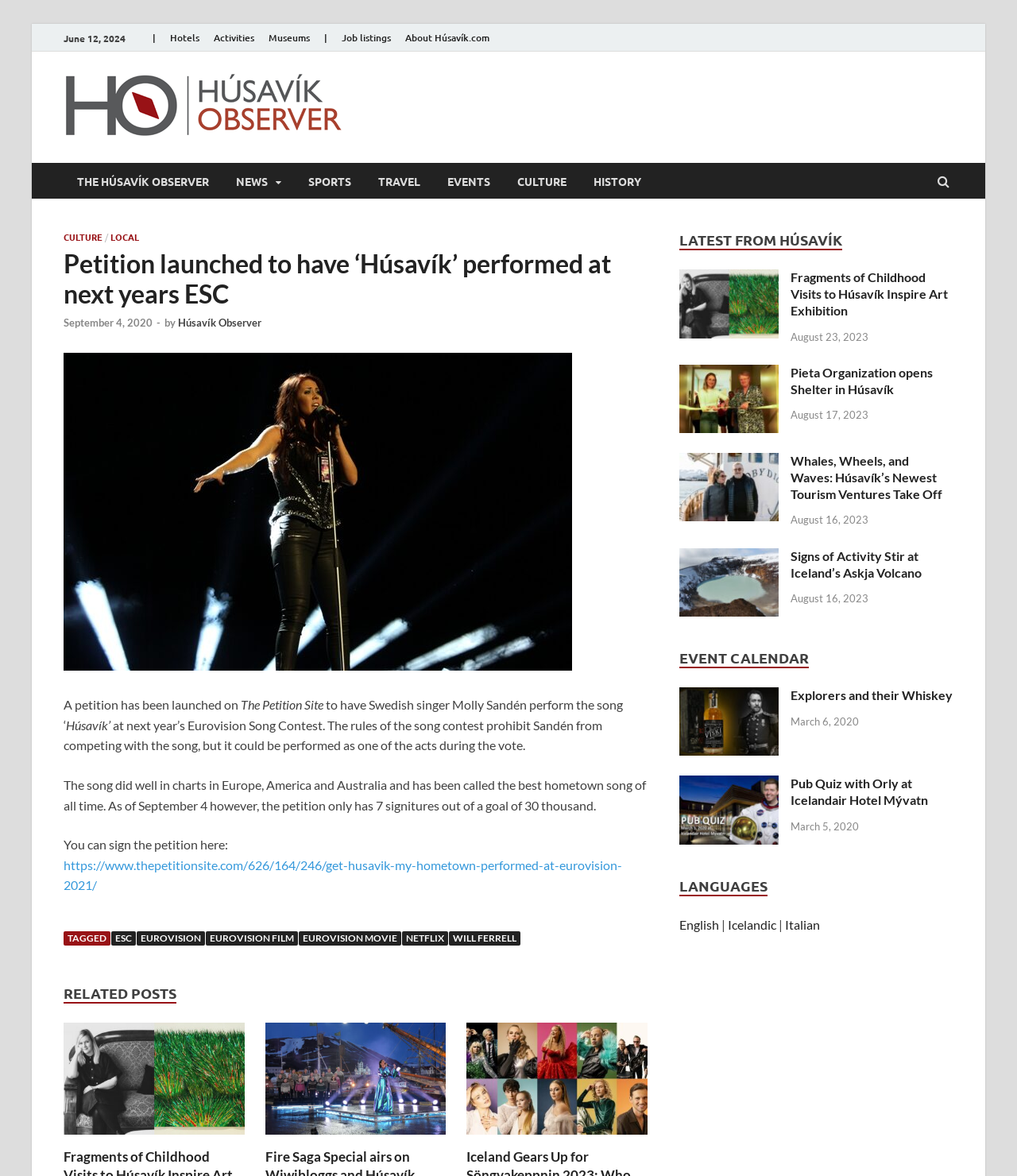Given the element description: "Explorers and their Whiskey", predict the bounding box coordinates of this UI element. The coordinates must be four float numbers between 0 and 1, given as [left, top, right, bottom].

[0.777, 0.585, 0.937, 0.598]